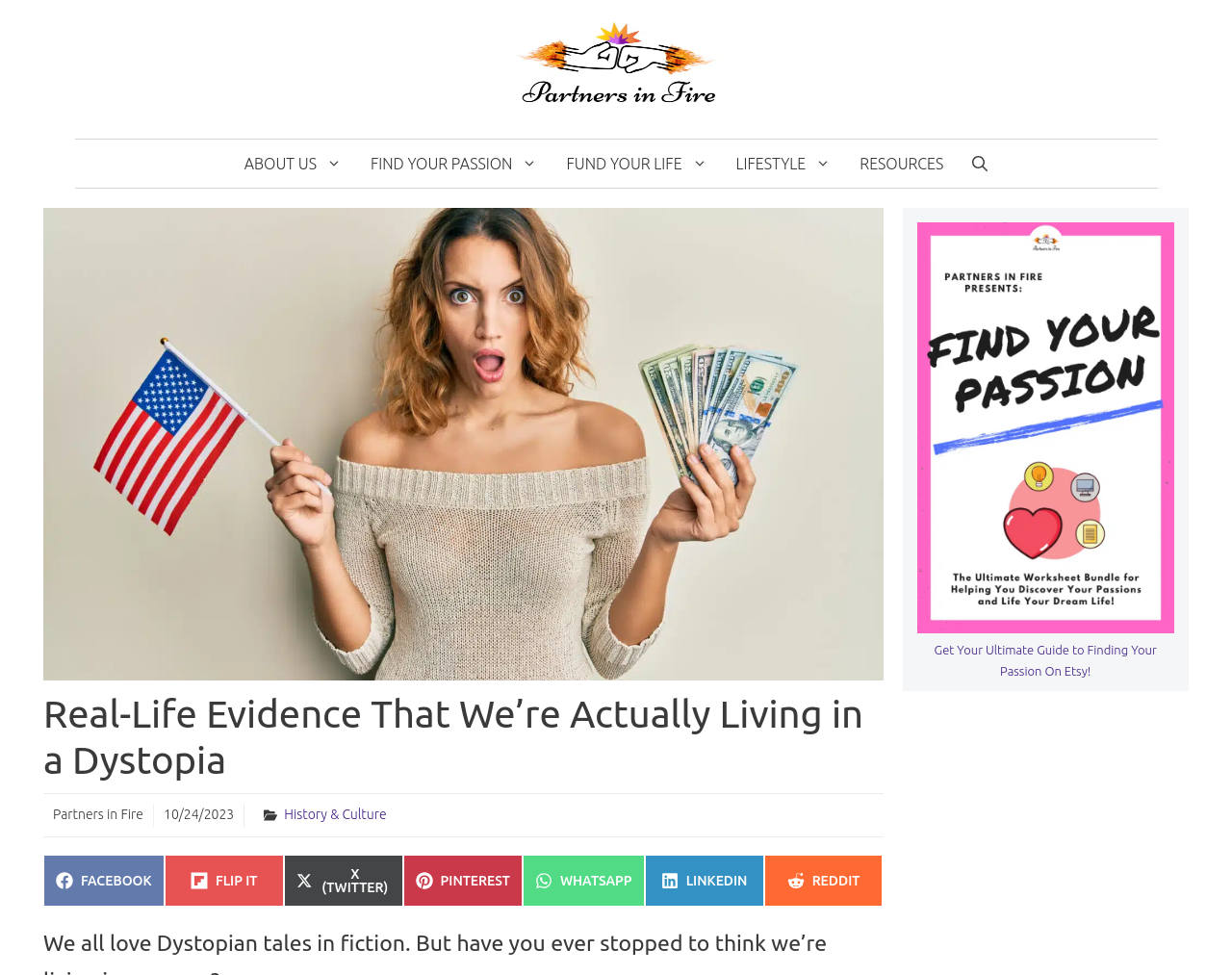Provide a thorough description of this webpage.

The webpage is about the topic of living in a dystopian society, with a focus on real-life evidence. At the top, there is a banner with the site's name, "Partners in Fire", accompanied by an image of the same name. Below the banner, there is a primary navigation menu with links to various sections, including "ABOUT US", "FIND YOUR PASSION", "FUND YOUR LIFE", "LIFESTYLE", "RESOURCES", and a search bar.

The main content area features a header with the title "Real-Life Evidence That We’re Actually Living in a Dystopia", followed by a subheading with the site's name and a timestamp of "10/24/2023". There is also an image and a link to a category called "History & Culture".

To the right of the main content area, there is a complementary section with a figure containing an image related to finding one's passion, accompanied by a caption and a link to an Etsy guide.

At the bottom of the page, there are social media sharing links, allowing users to share the content on various platforms, including Facebook, Flip It, Twitter, Pinterest, WhatsApp, LinkedIn, and Reddit.

Throughout the page, there are several images, including a woman holding an American flag and money, and an icon for the search bar. The overall layout is organized, with clear headings and concise text, making it easy to navigate and understand the content.